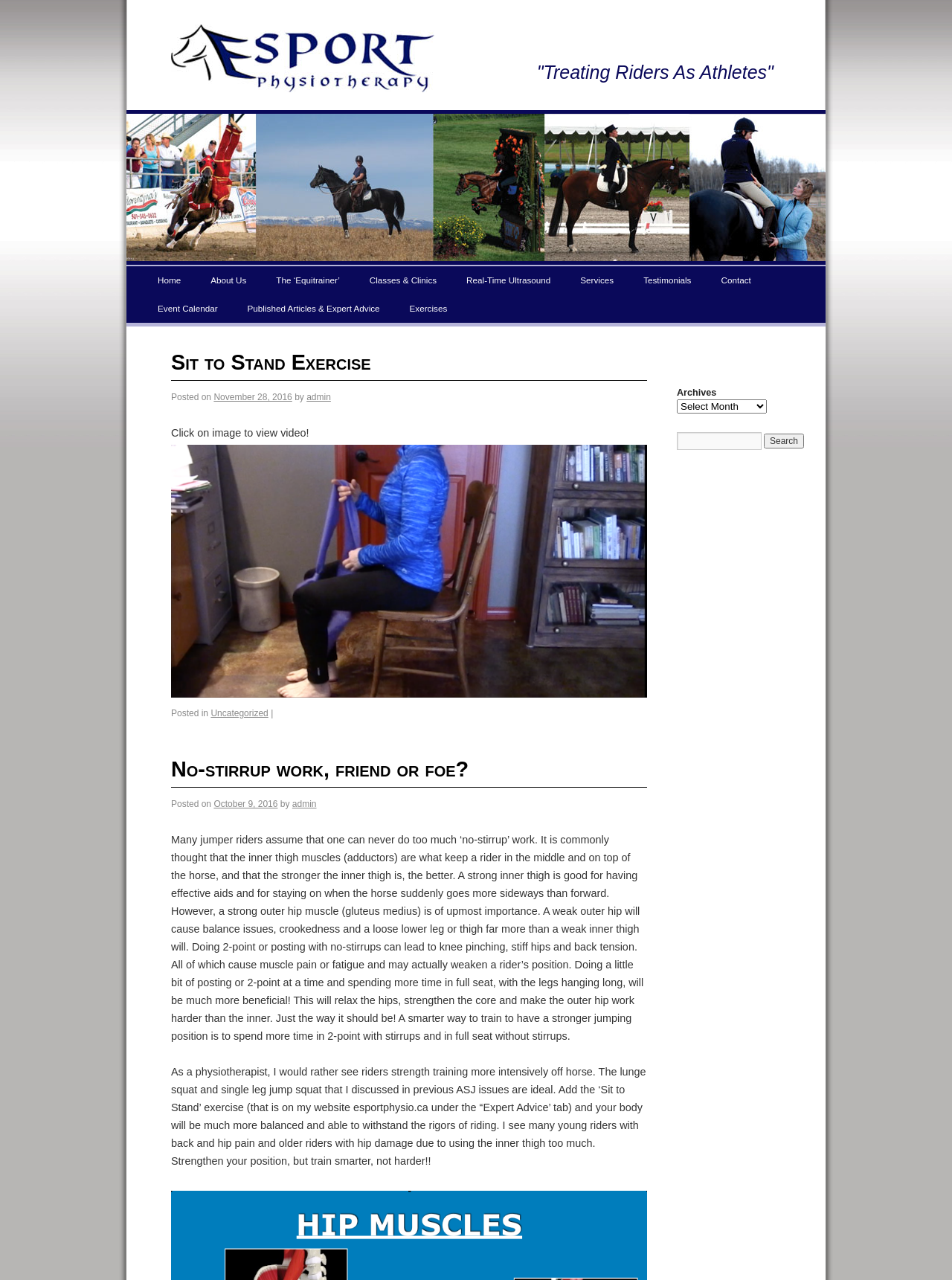Determine the bounding box coordinates of the element's region needed to click to follow the instruction: "Click on 'Contact'". Provide these coordinates as four float numbers between 0 and 1, formatted as [left, top, right, bottom].

[0.742, 0.208, 0.804, 0.23]